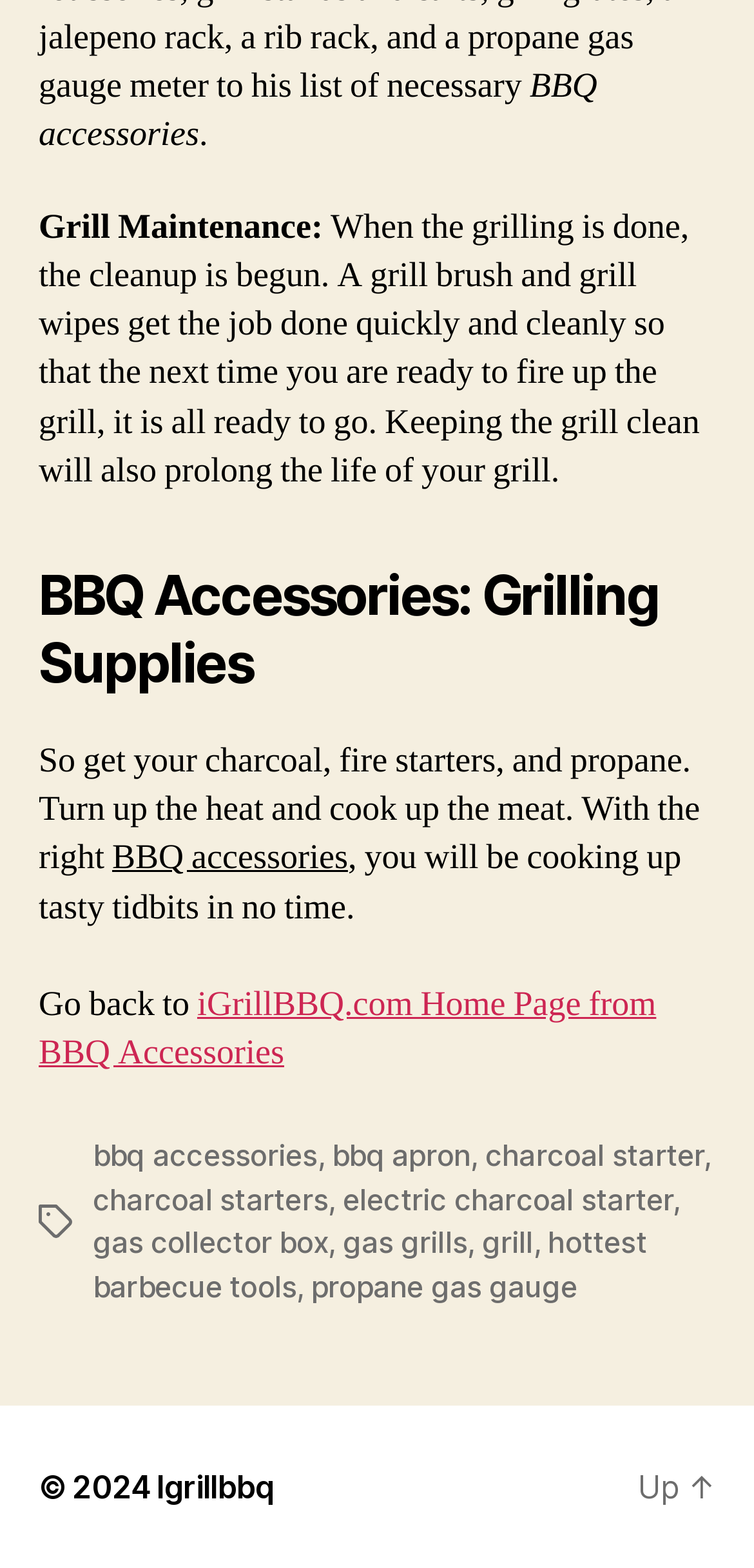Find and indicate the bounding box coordinates of the region you should select to follow the given instruction: "View BBQ accessories".

[0.123, 0.725, 0.421, 0.749]